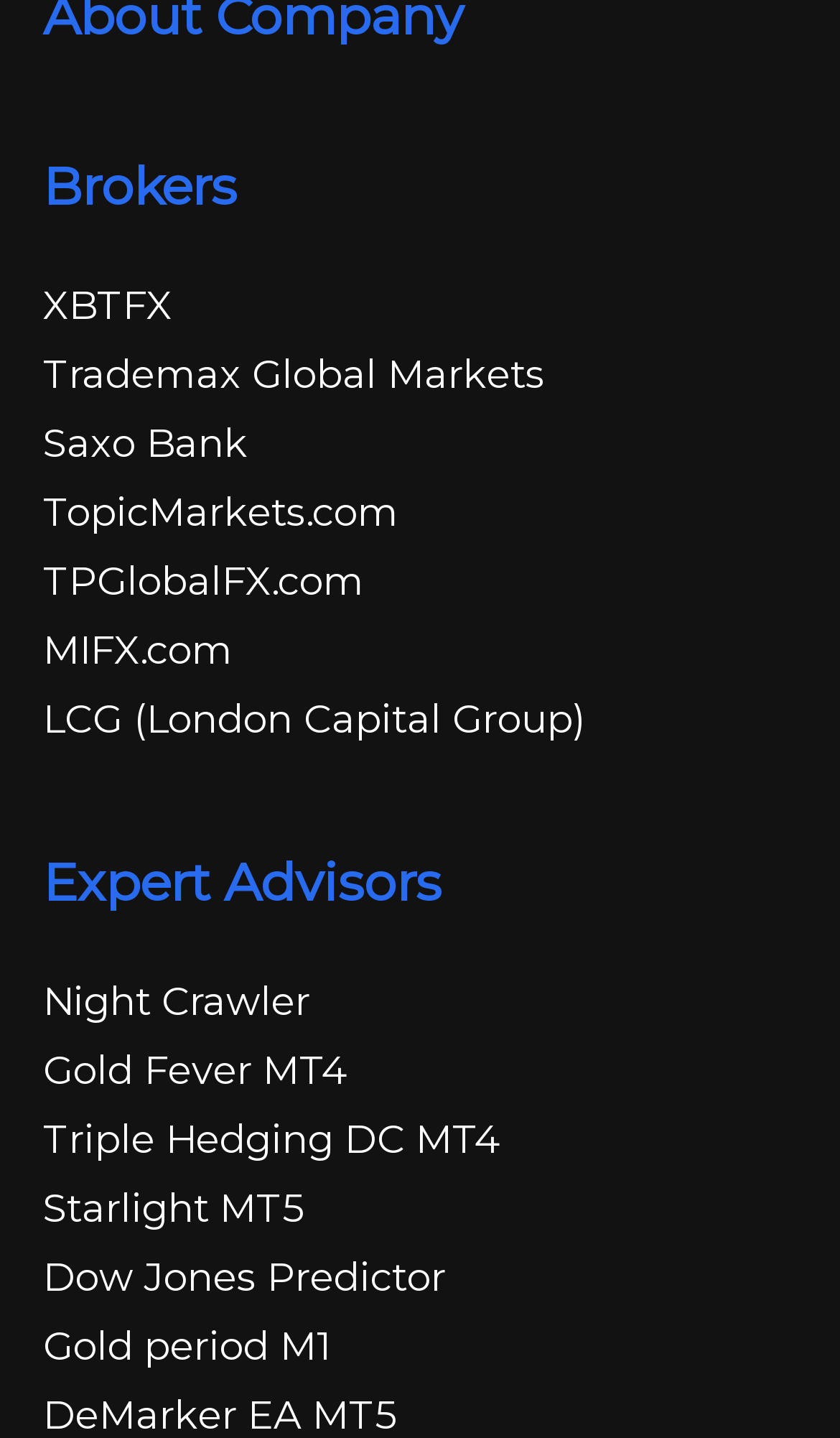Please determine the bounding box coordinates of the clickable area required to carry out the following instruction: "learn about Expert Advisors". The coordinates must be four float numbers between 0 and 1, represented as [left, top, right, bottom].

[0.051, 0.593, 0.526, 0.636]